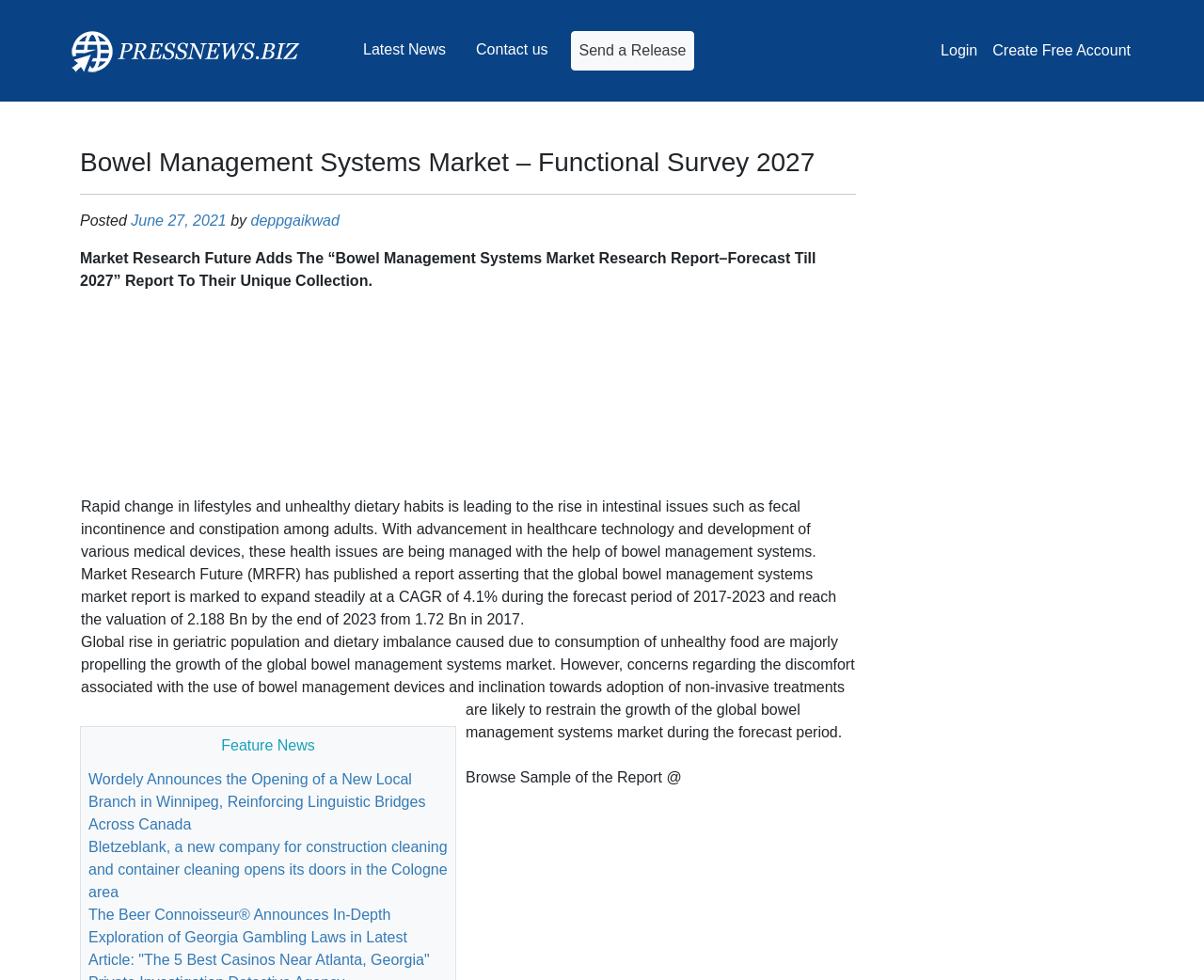Determine the bounding box for the UI element that matches this description: "PFRree".

[0.055, 0.023, 0.252, 0.081]